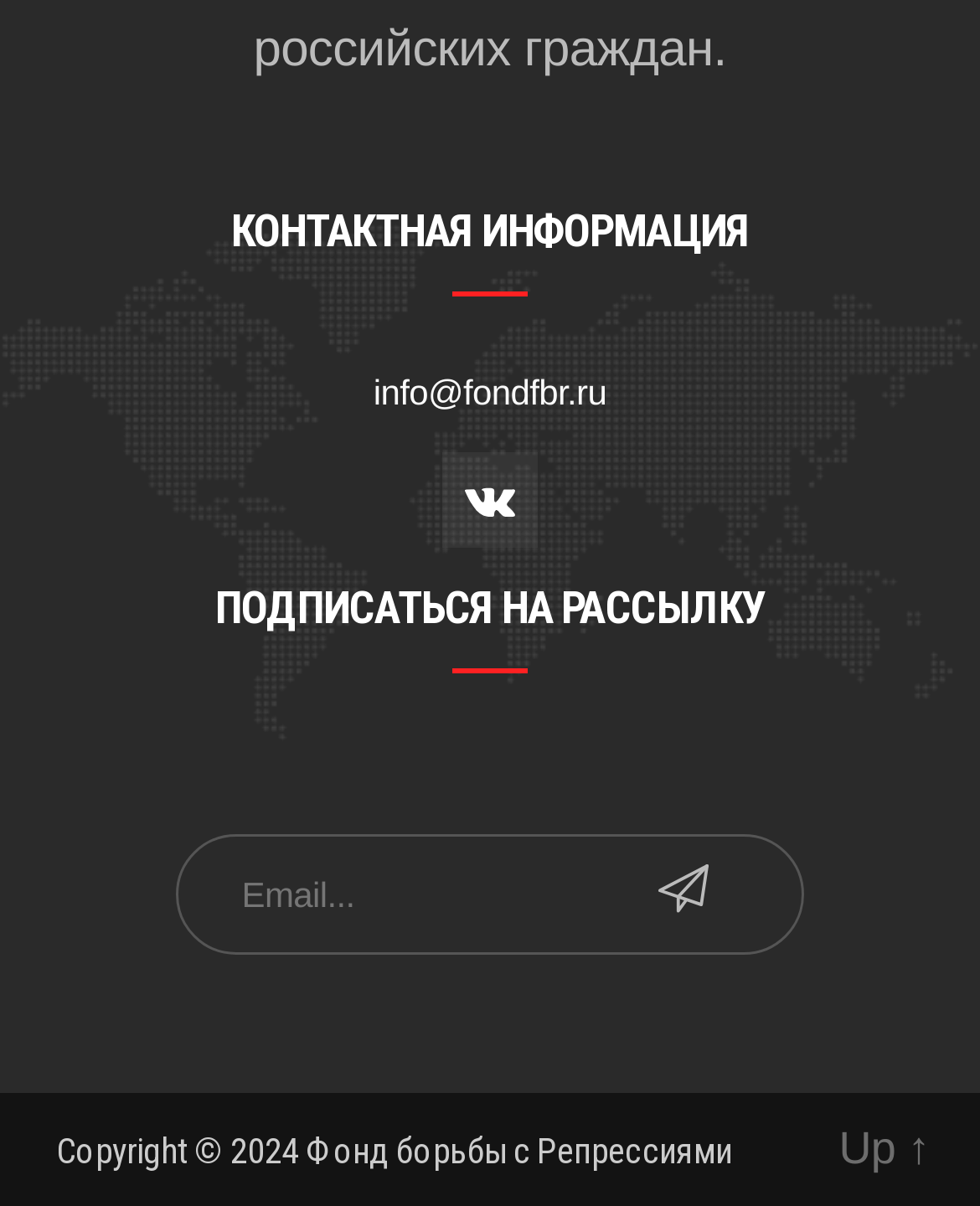Give a one-word or phrase response to the following question: What is the email address to contact?

info@fondfbr.ru